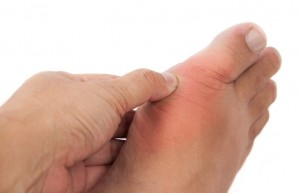What is the likely cause of the redness in the image?
Look at the image and answer with only one word or phrase.

inflammation or pain